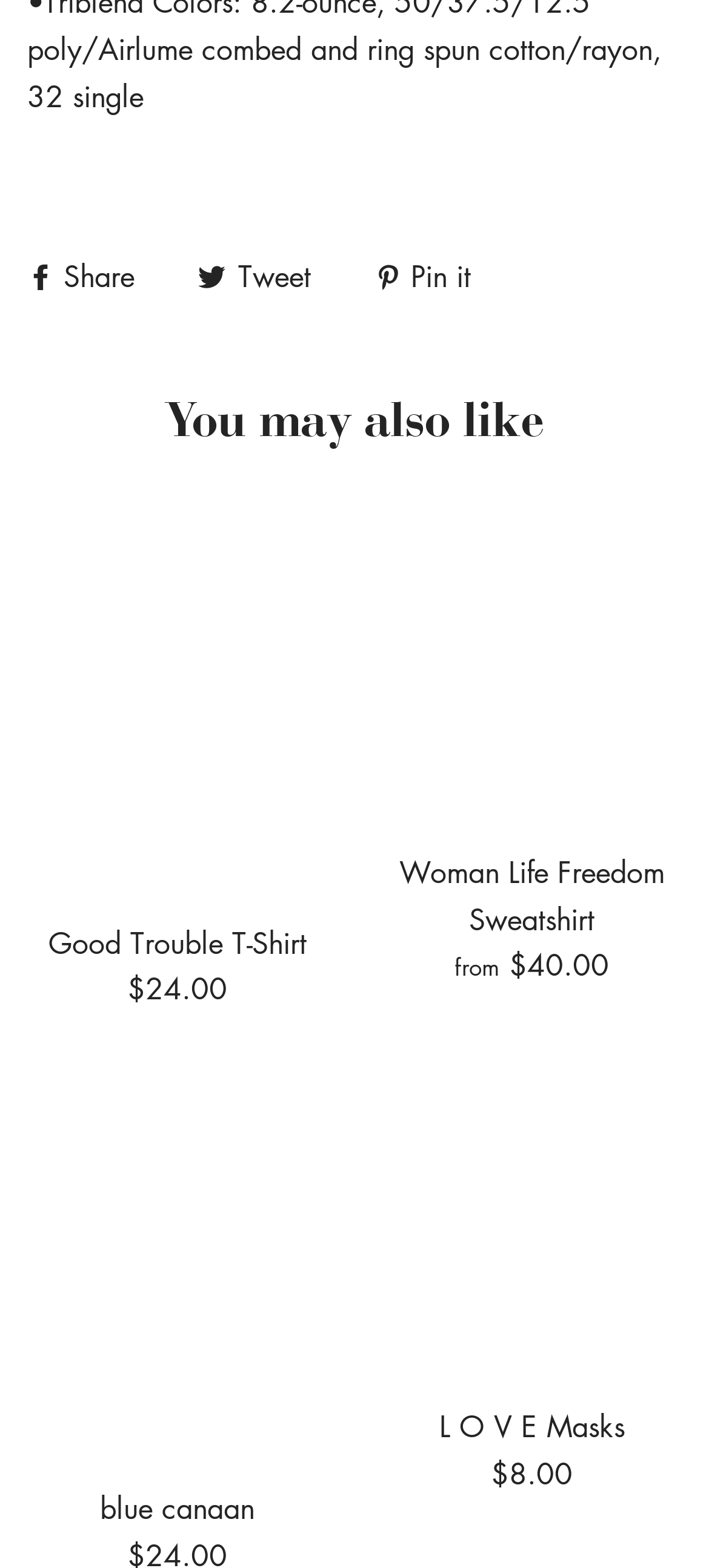Could you indicate the bounding box coordinates of the region to click in order to complete this instruction: "Tweet about this".

[0.279, 0.162, 0.451, 0.188]